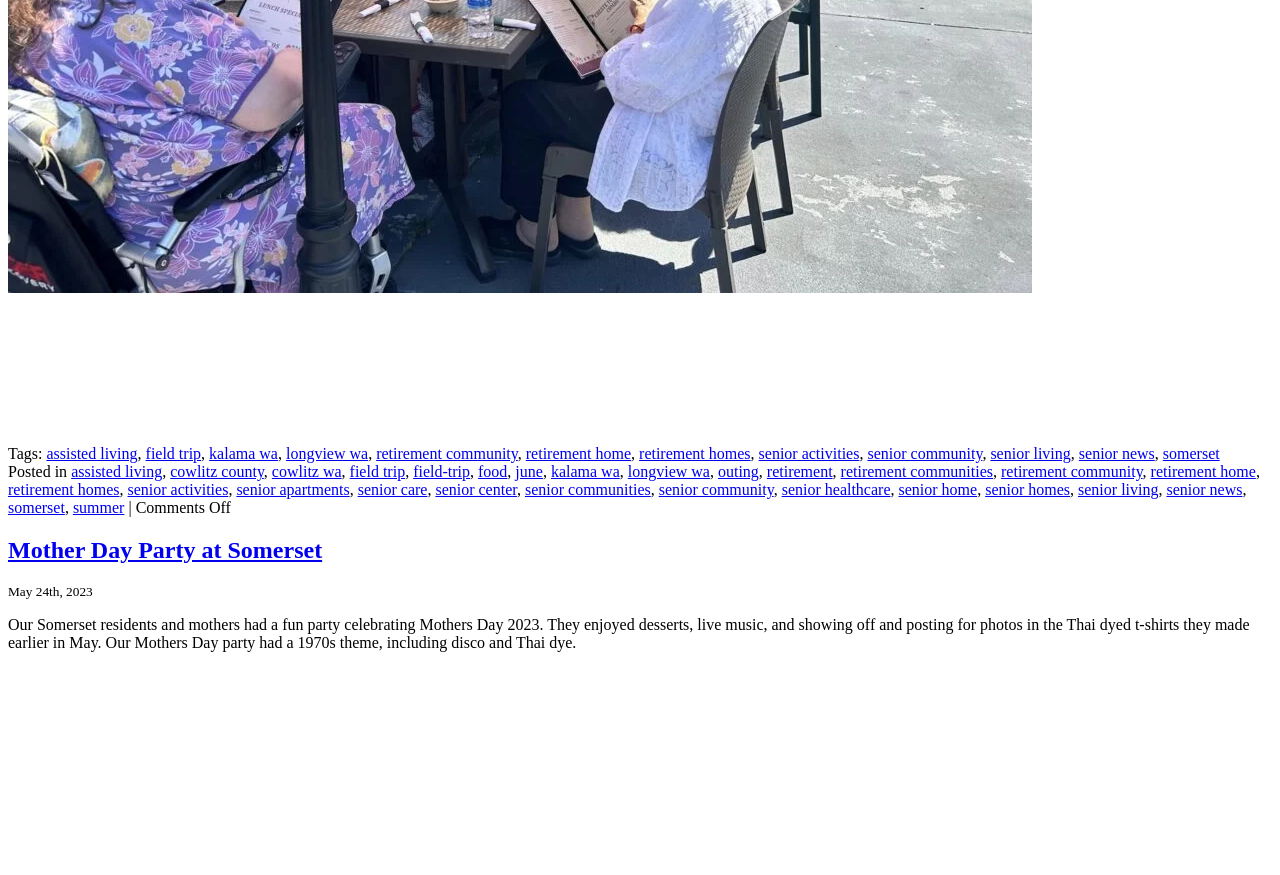For the given element description senior apartments, determine the bounding box coordinates of the UI element. The coordinates should follow the format (top-left x, top-left y, bottom-right x, bottom-right y) and be within the range of 0 to 1.

[0.185, 0.55, 0.273, 0.569]